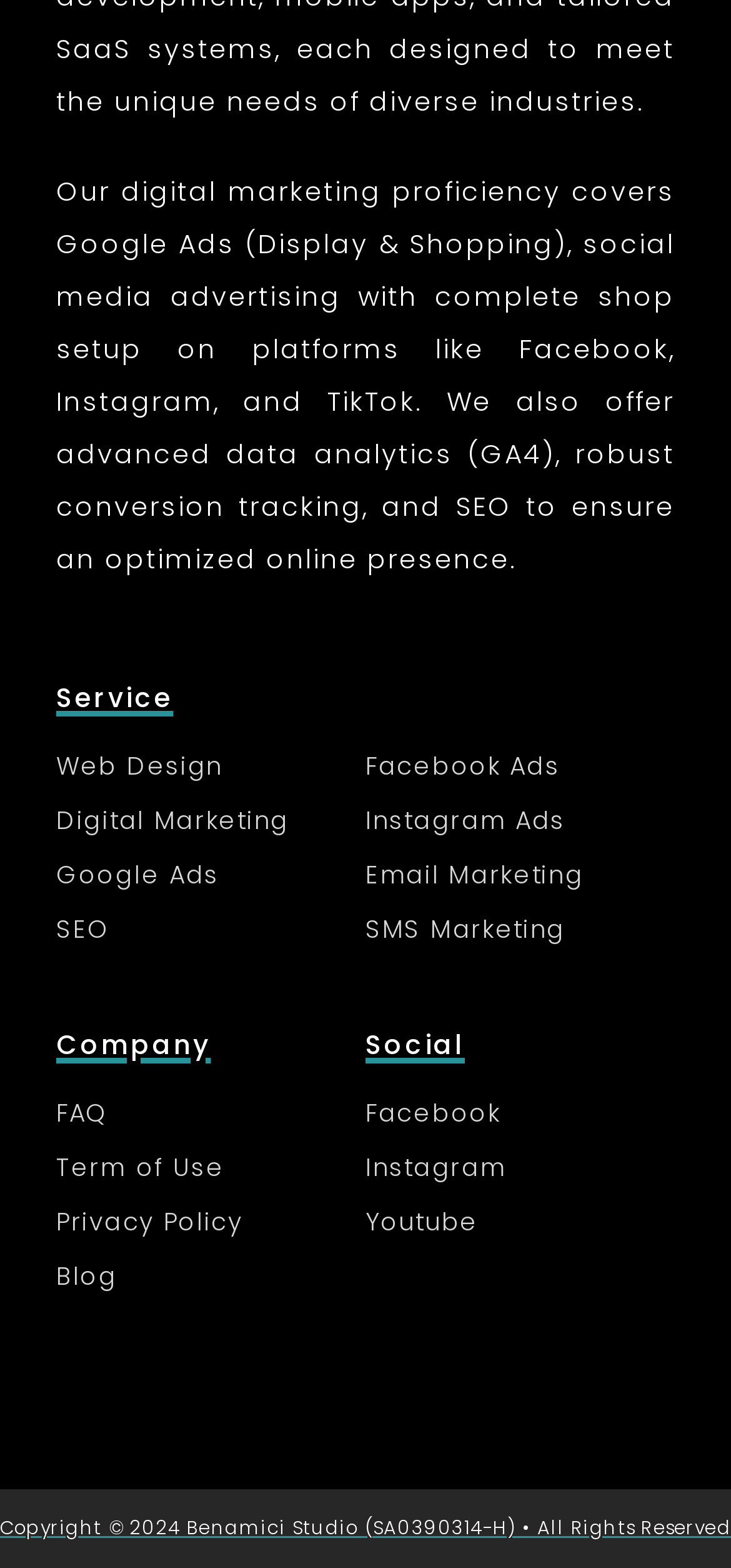Find the bounding box coordinates for the area that should be clicked to accomplish the instruction: "Read about 'Junior Data Scientist Job Description'".

None